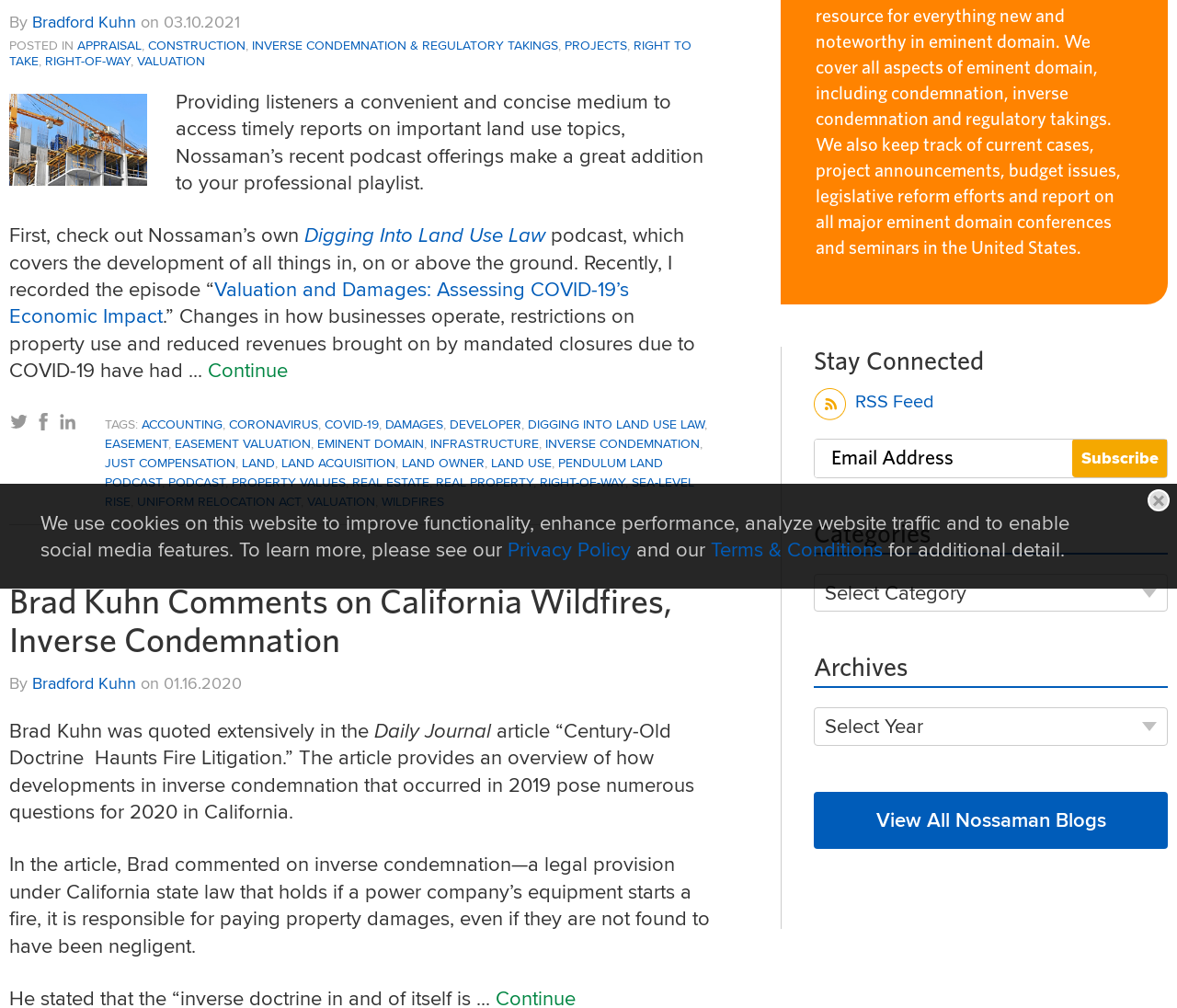Extract the bounding box for the UI element that matches this description: "infrastructure".

[0.366, 0.431, 0.458, 0.449]